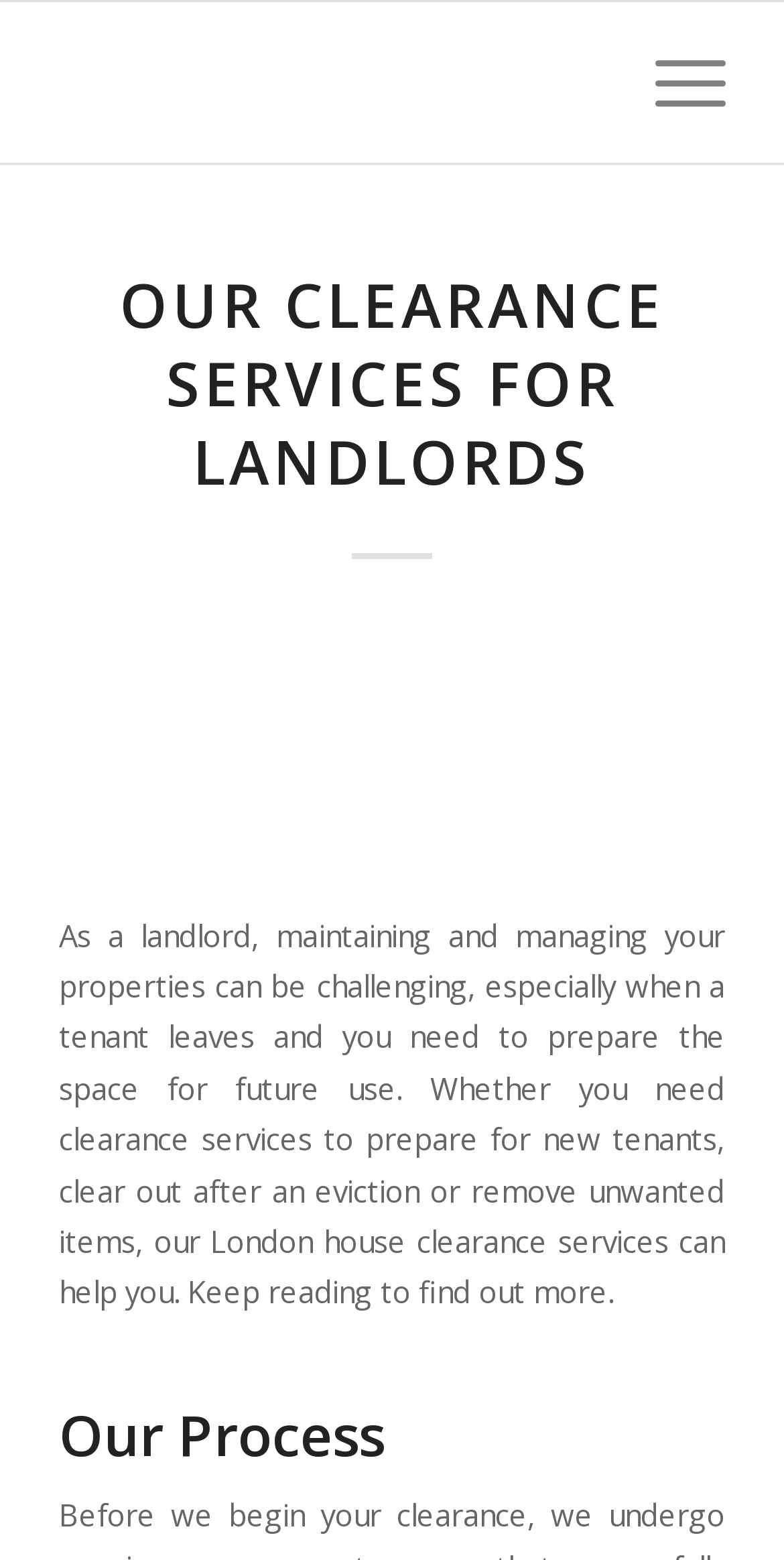Using the element description: "alt="Greenleaf"", determine the bounding box coordinates. The coordinates should be in the format [left, top, right, bottom], with values between 0 and 1.

[0.075, 0.001, 0.755, 0.104]